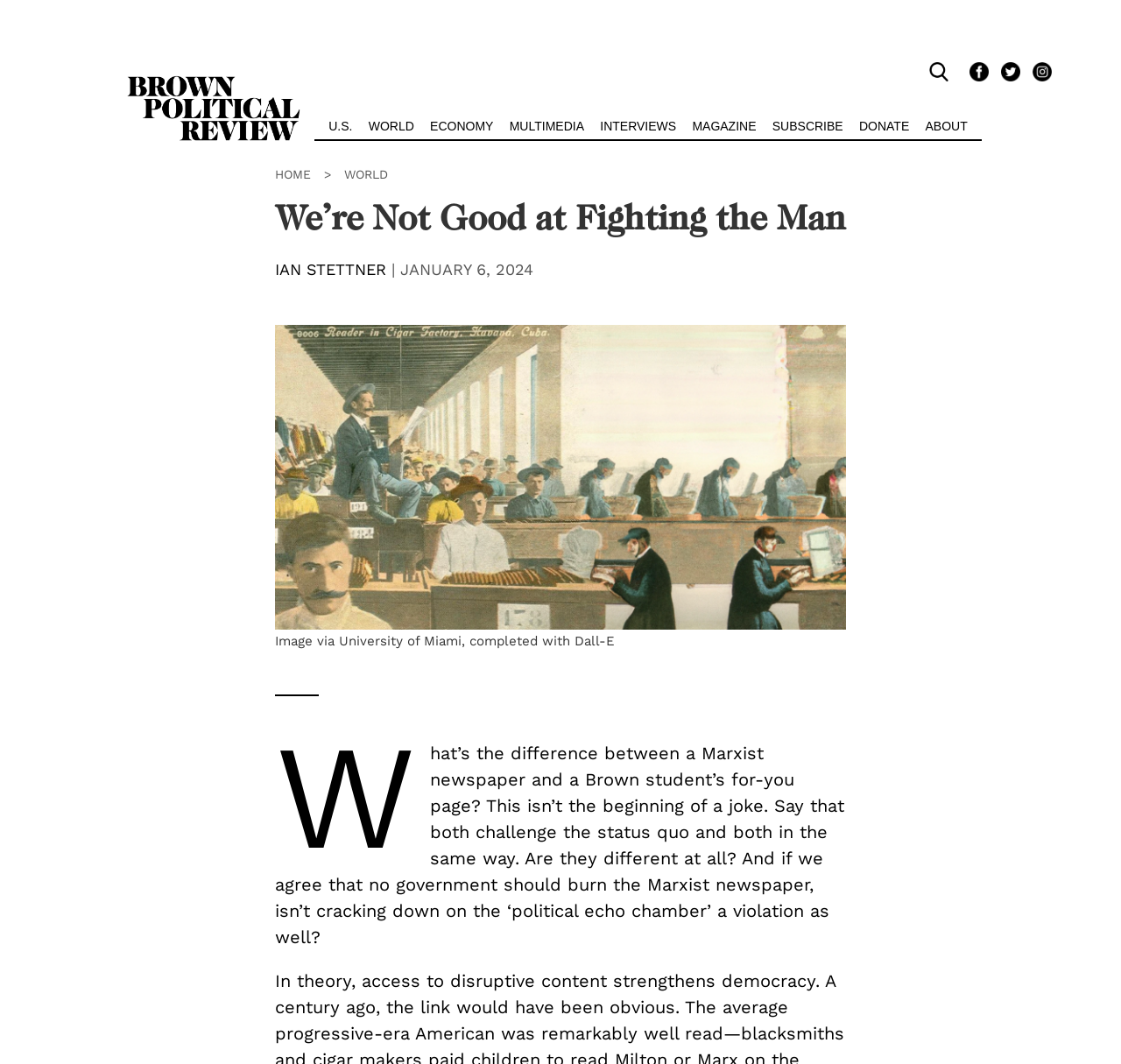Identify the bounding box coordinates of the region that needs to be clicked to carry out this instruction: "subscribe to the magazine". Provide these coordinates as four float numbers ranging from 0 to 1, i.e., [left, top, right, bottom].

[0.687, 0.11, 0.754, 0.131]